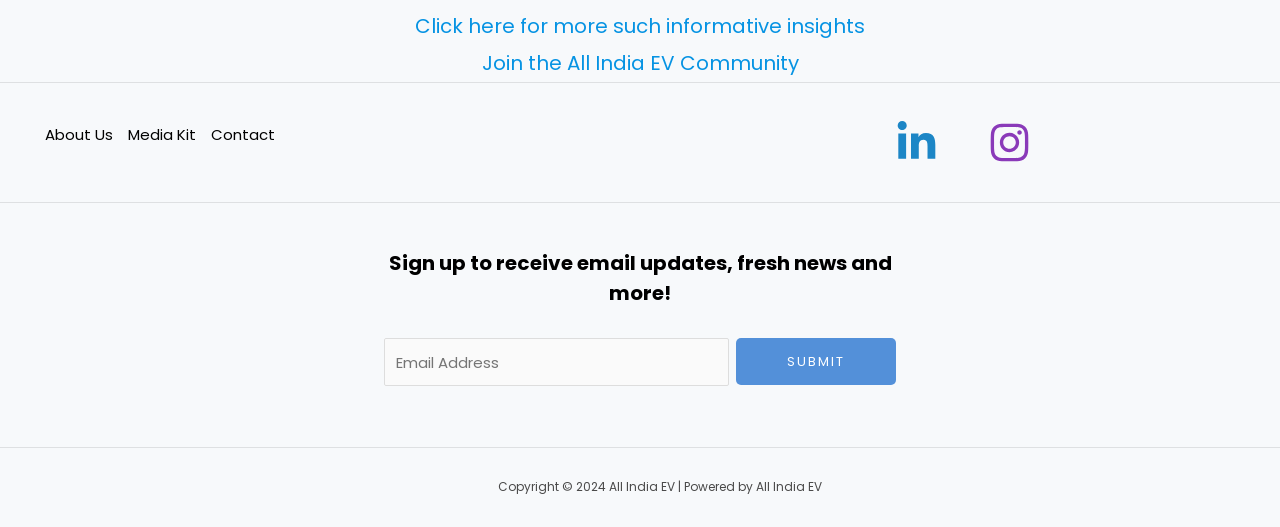Please specify the bounding box coordinates of the clickable section necessary to execute the following command: "Enter email address".

[0.3, 0.642, 0.57, 0.732]